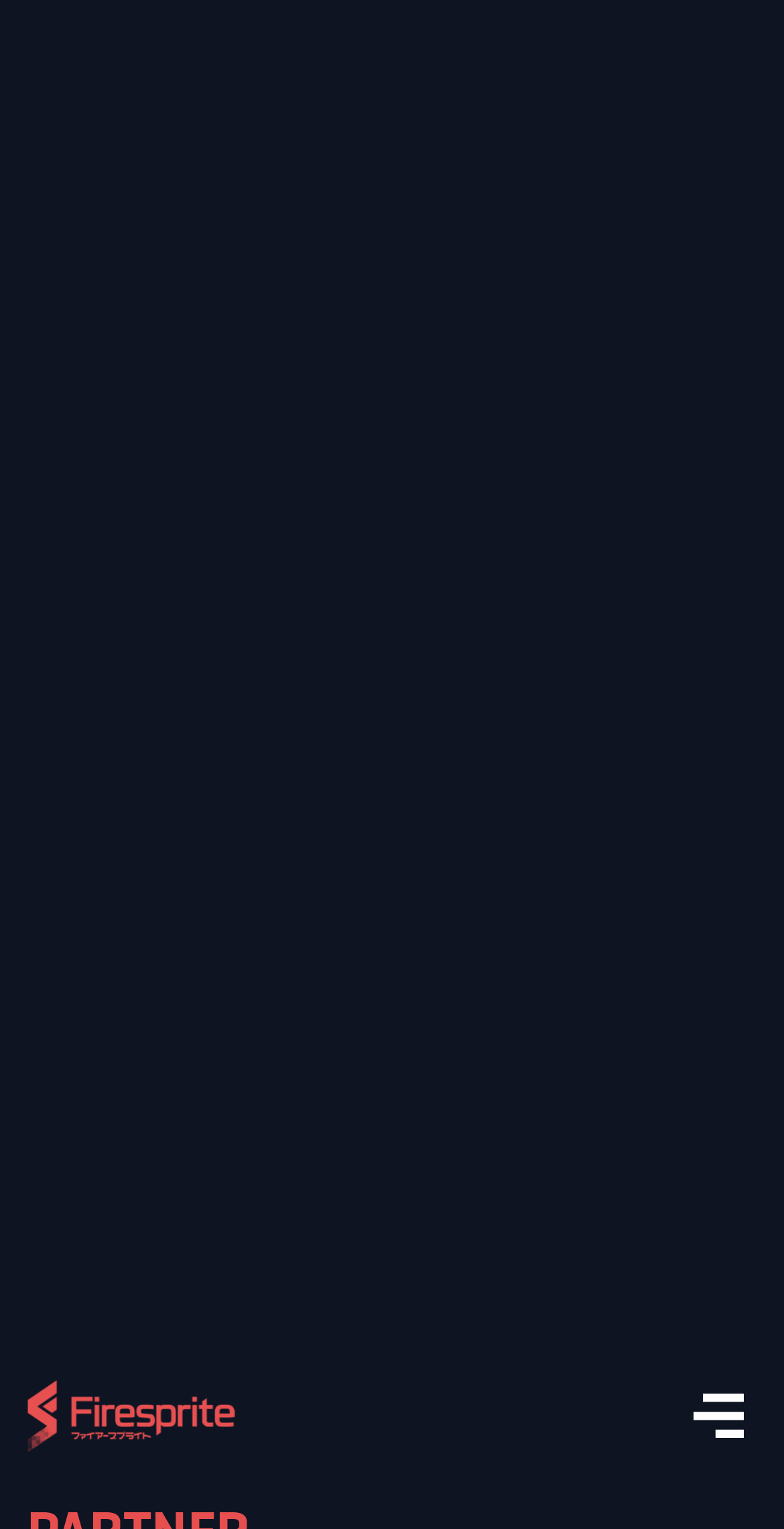Using the element description Privacy Policy, predict the bounding box coordinates for the UI element. Provide the coordinates in (top-left x, top-left y, bottom-right x, bottom-right y) format with values ranging from 0 to 1.

[0.373, 0.737, 0.648, 0.779]